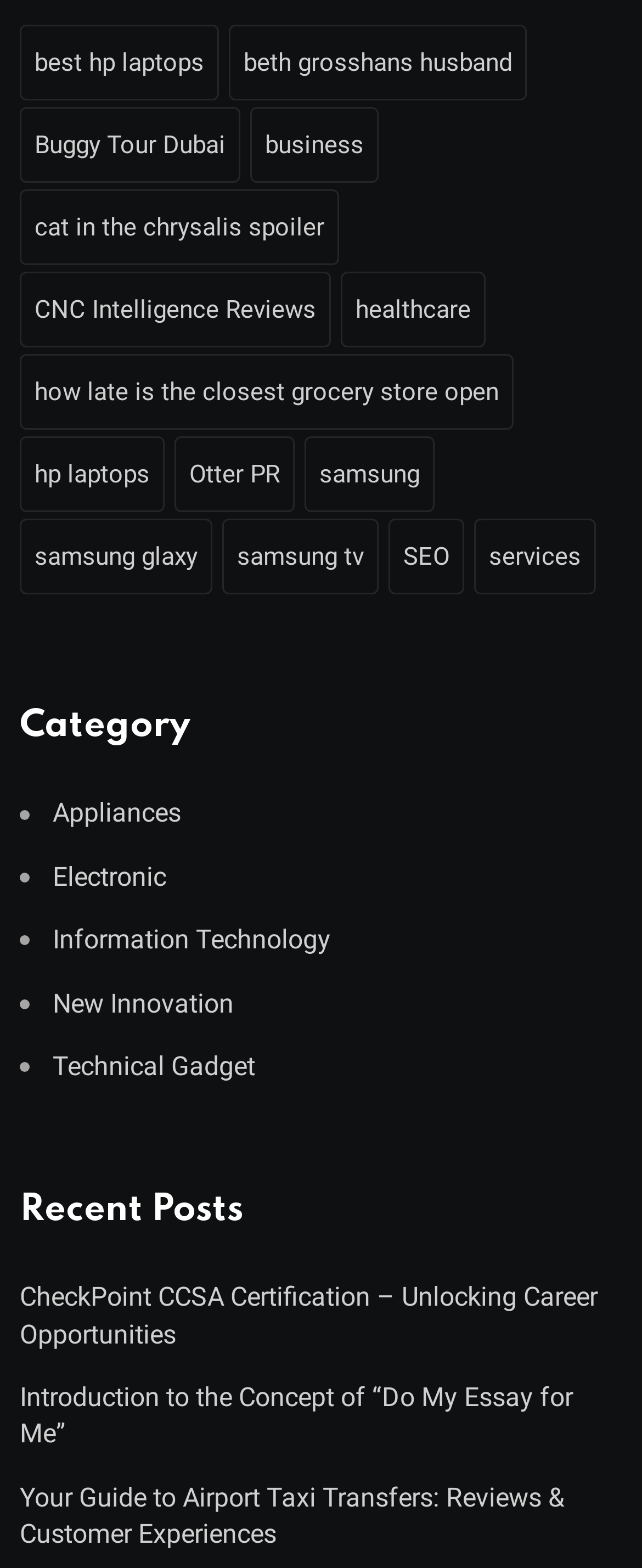Specify the bounding box coordinates of the element's area that should be clicked to execute the given instruction: "explore Technical Gadget". The coordinates should be four float numbers between 0 and 1, i.e., [left, top, right, bottom].

[0.031, 0.669, 0.397, 0.692]